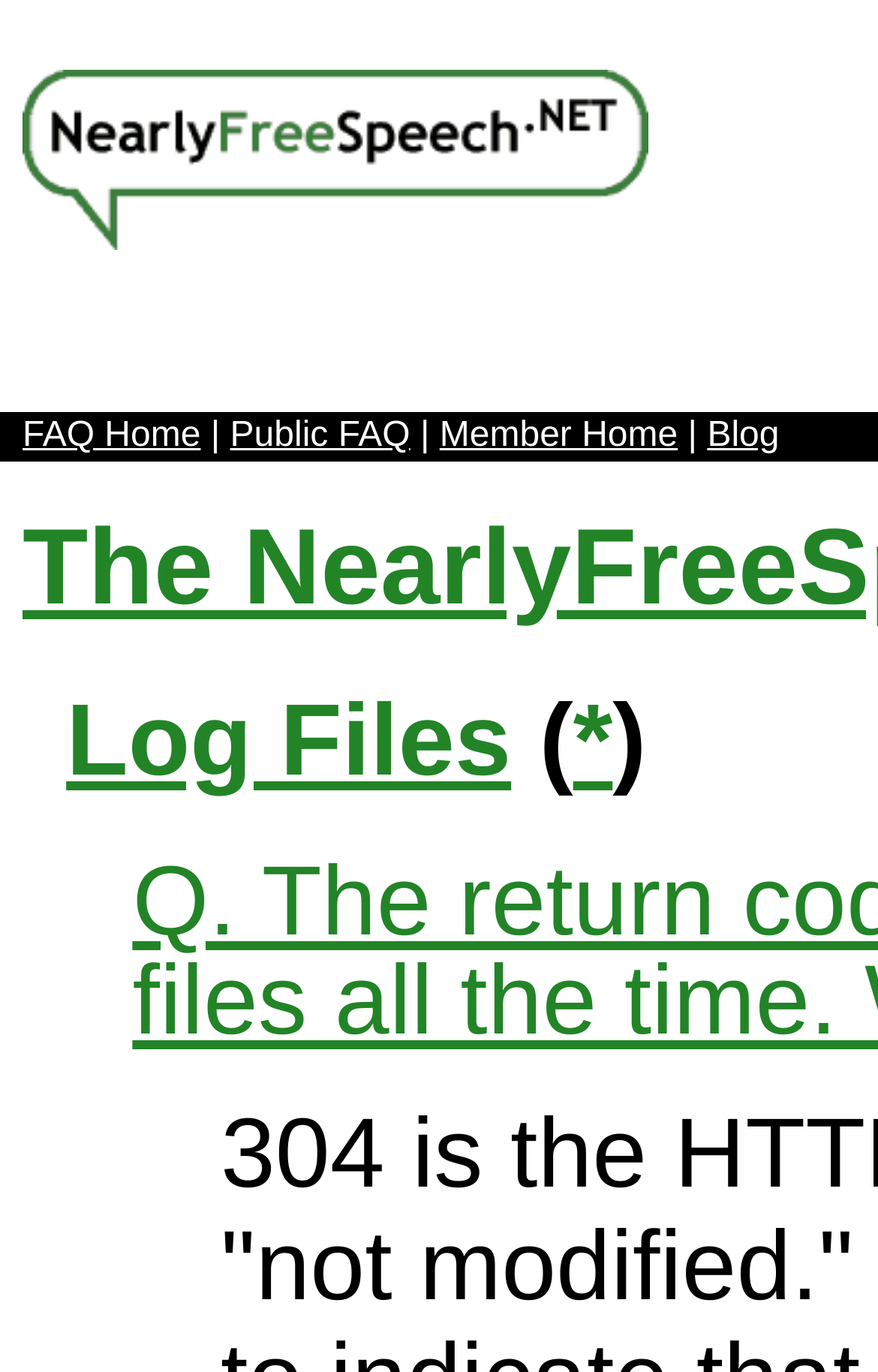How many navigation bars are on the page?
Based on the image, provide your answer in one word or phrase.

2